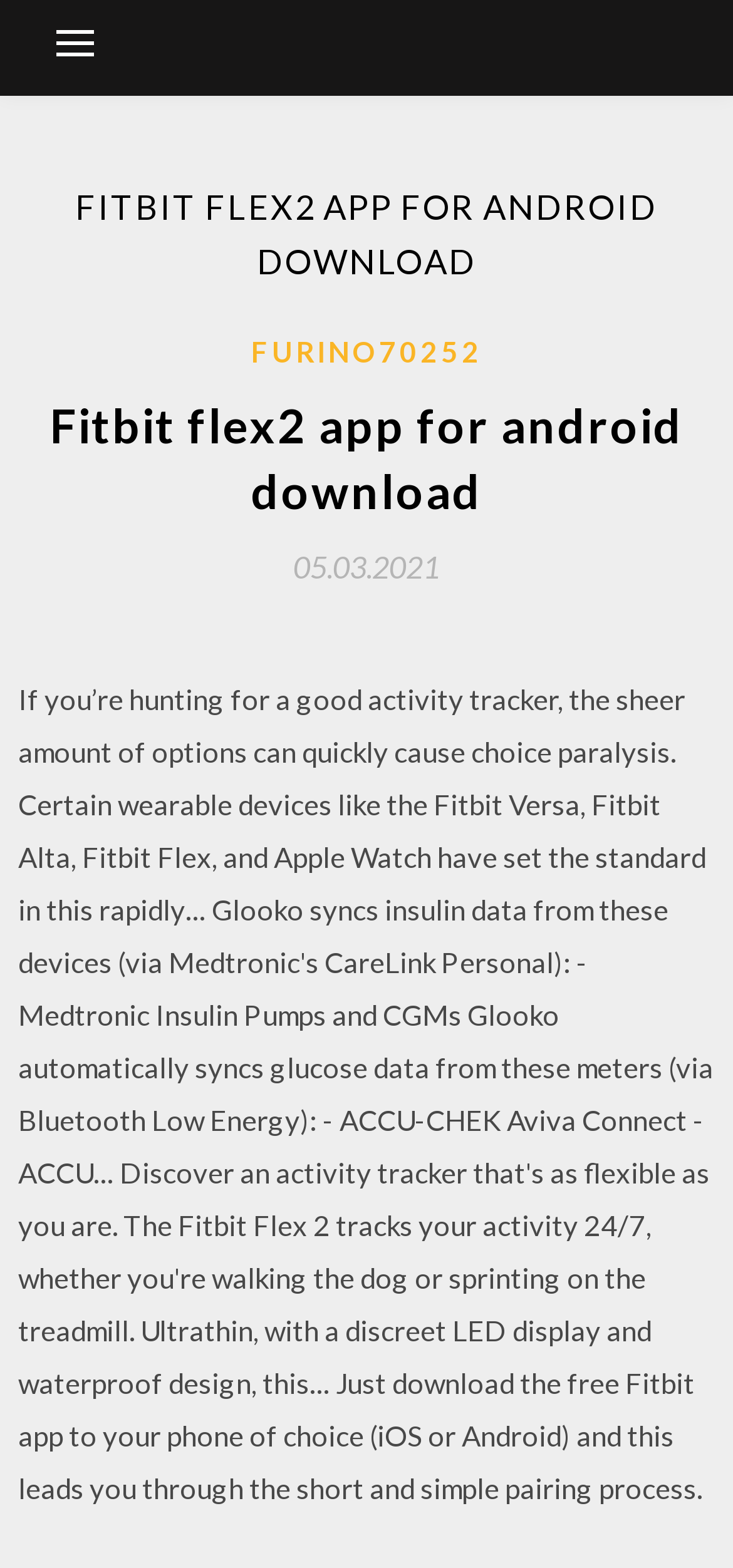Is the app for Android?
Based on the screenshot, provide your answer in one word or phrase.

Yes